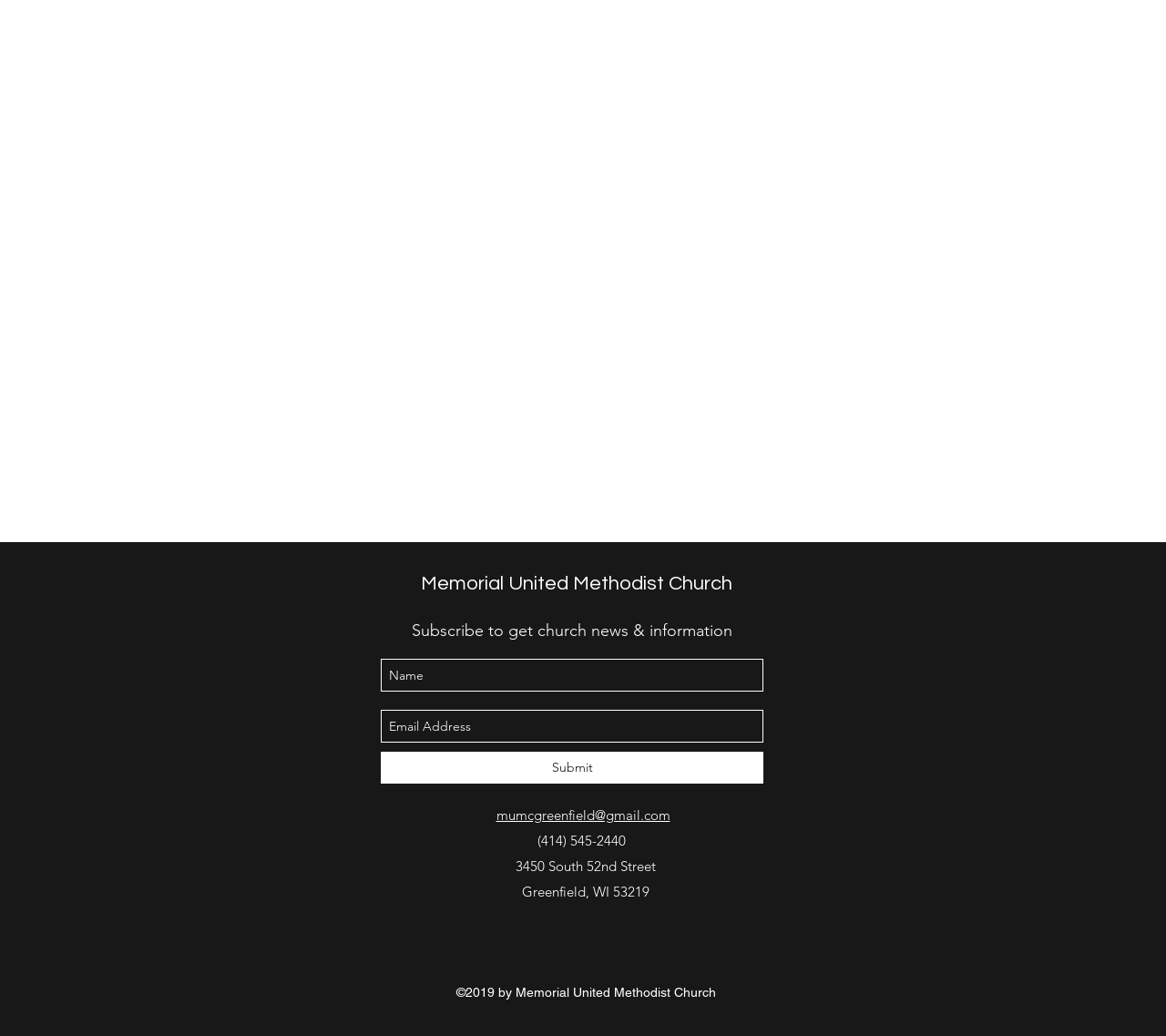What is the email address of the church?
Answer the question with a detailed and thorough explanation.

I found a link element with the text 'mumcgreenfield@gmail.com' which is a child of the contentinfo element.